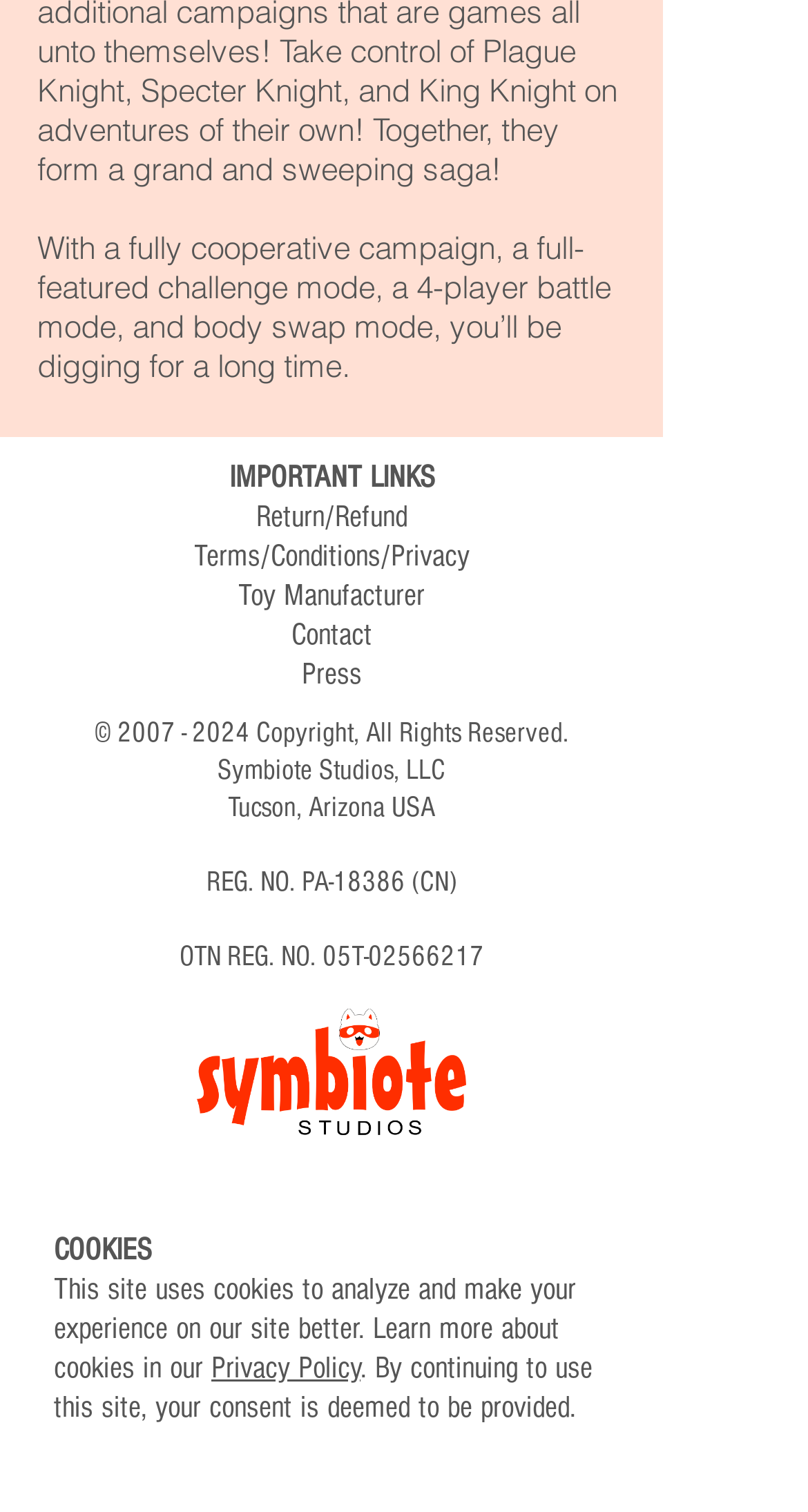Provide a one-word or short-phrase response to the question:
What is the purpose of the cookies on this site?

To analyze and make experience better